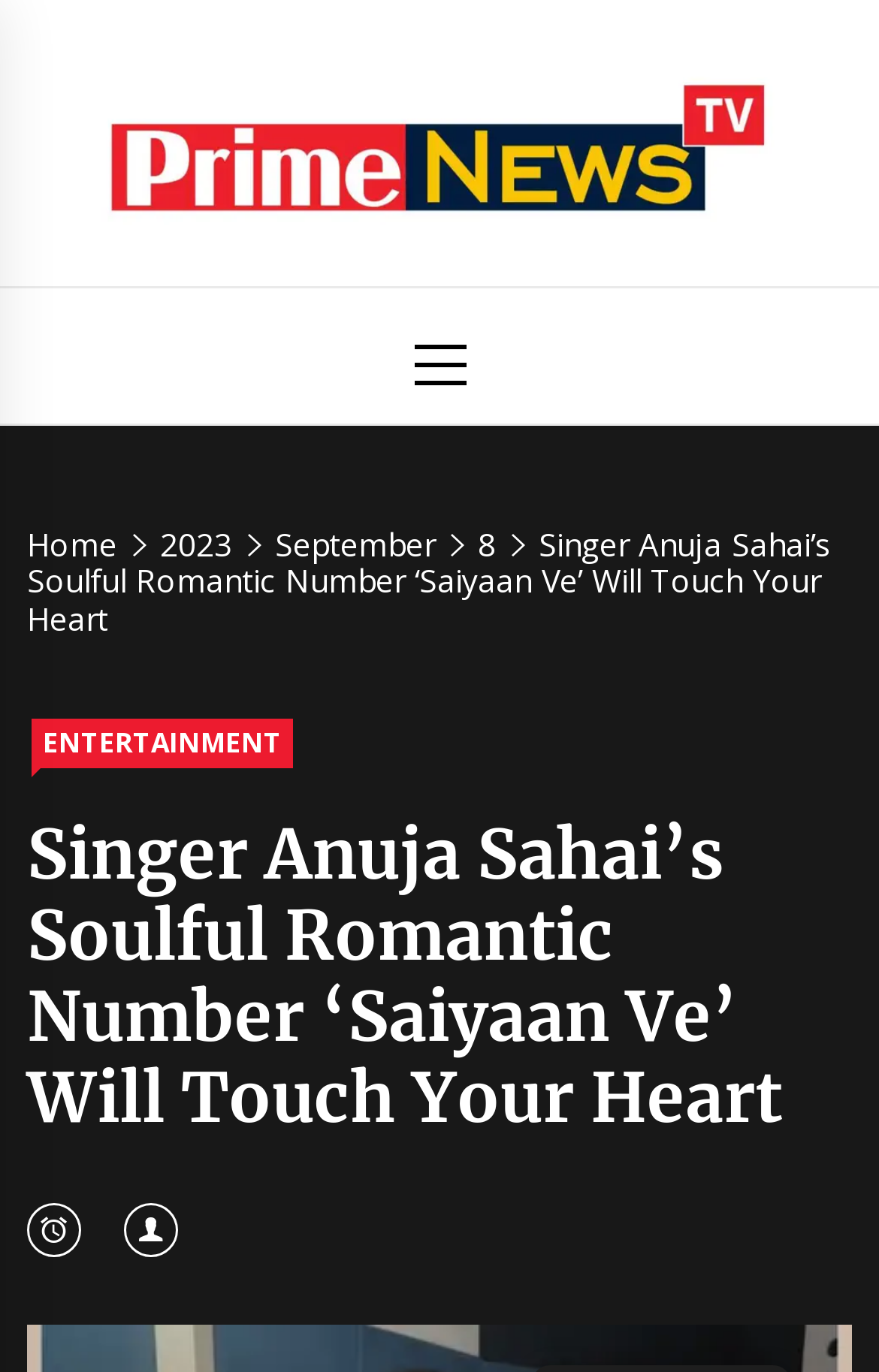How many links are there in the primary menu?
Could you please answer the question thoroughly and with as much detail as possible?

The primary menu is located at the top of the webpage and has only one link, which is 'Primary Menu'.